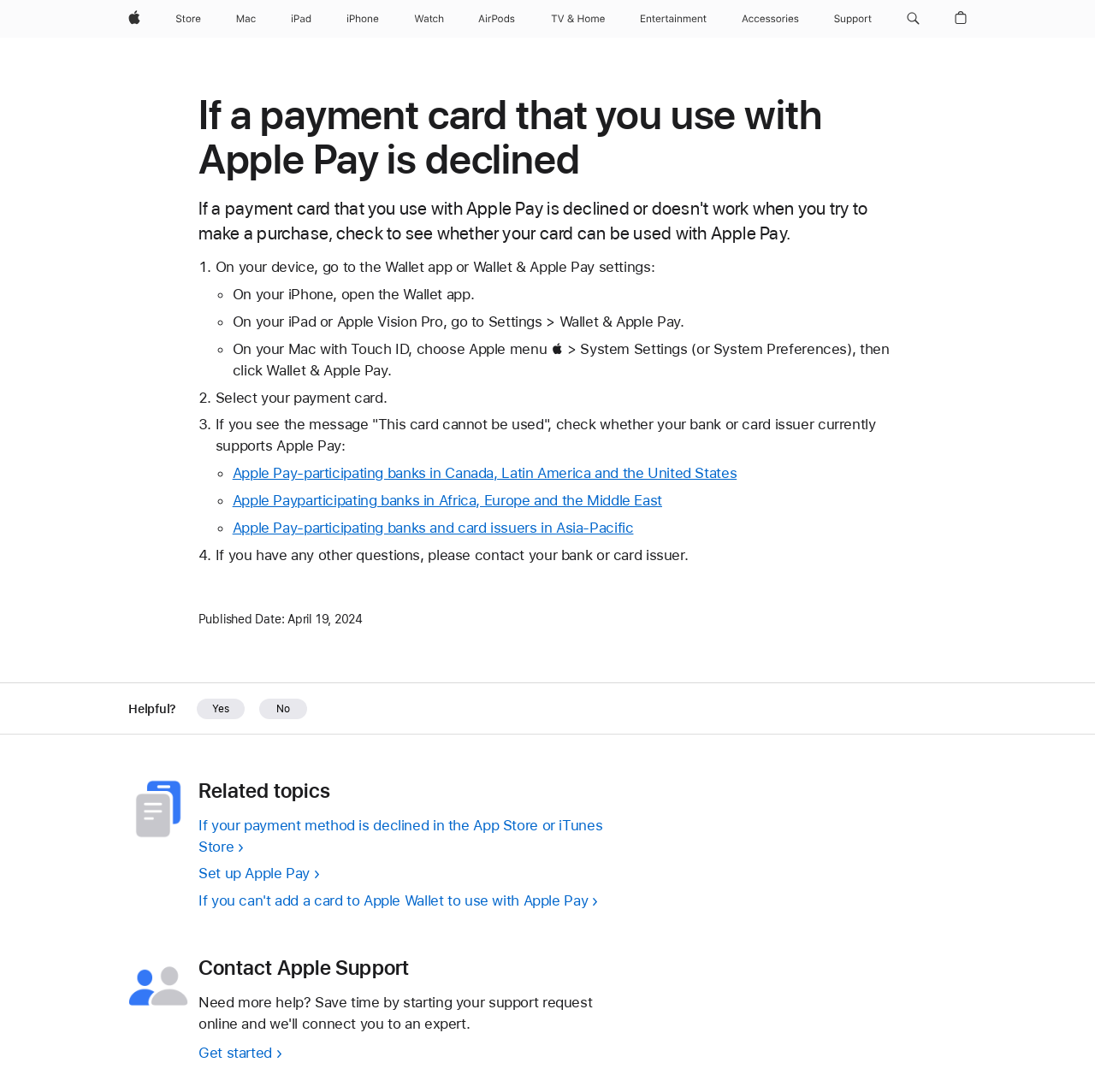Please locate the bounding box coordinates for the element that should be clicked to achieve the following instruction: "Search Support". Ensure the coordinates are given as four float numbers between 0 and 1, i.e., [left, top, right, bottom].

[0.822, 0.0, 0.846, 0.034]